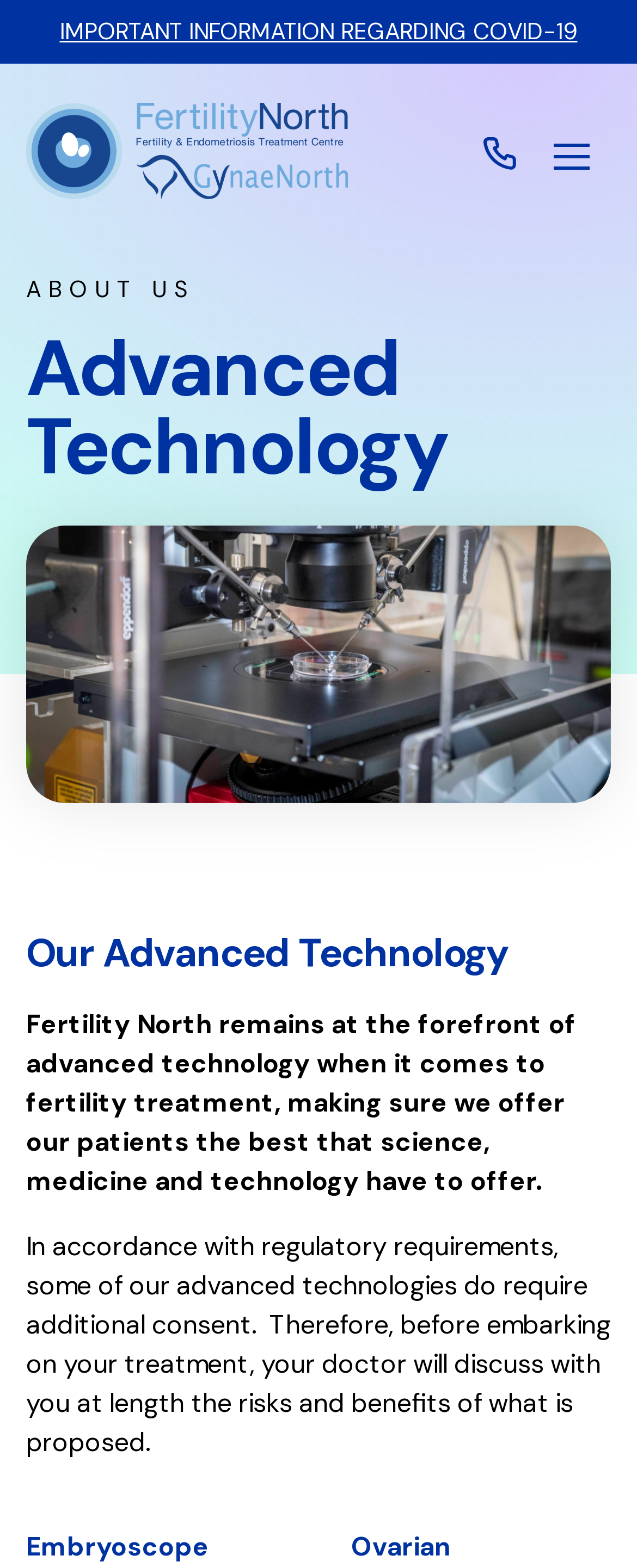How many links are present in the top section of the webpage?
Could you please answer the question thoroughly and with as much detail as possible?

By analyzing the bounding box coordinates, it is clear that the links 'IMPORTANT INFORMATION REGARDING COVID-19', '', and '' are present in the top section of the webpage, which suggests that there are three links in this section.